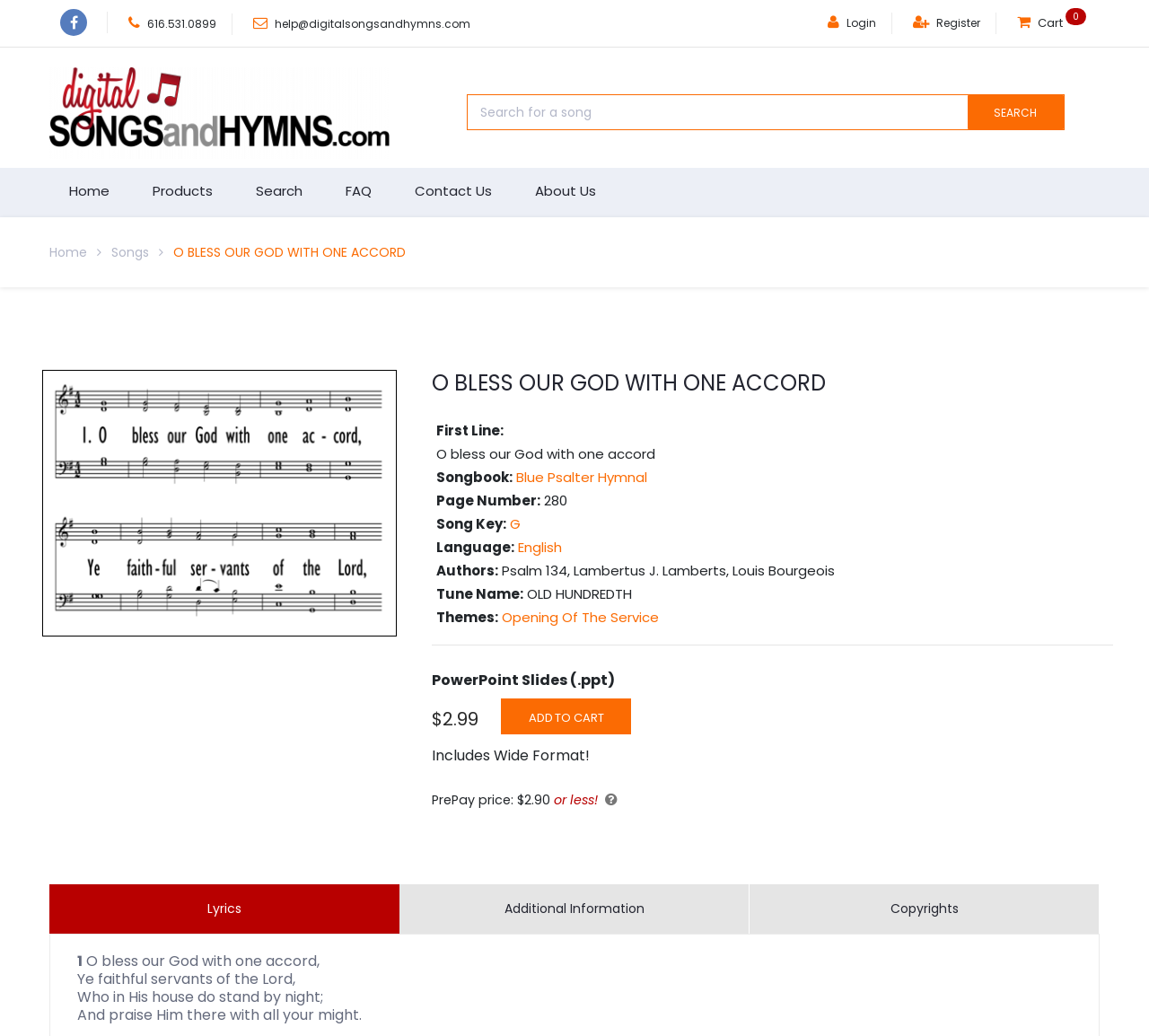Please provide a comprehensive response to the question based on the details in the image: What is the tune name of the song?

I determined the answer by looking at the static text element that says 'Tune Name:' and the adjacent static text element that says 'OLD HUNDREDTH', indicating that this is the tune name of the song.